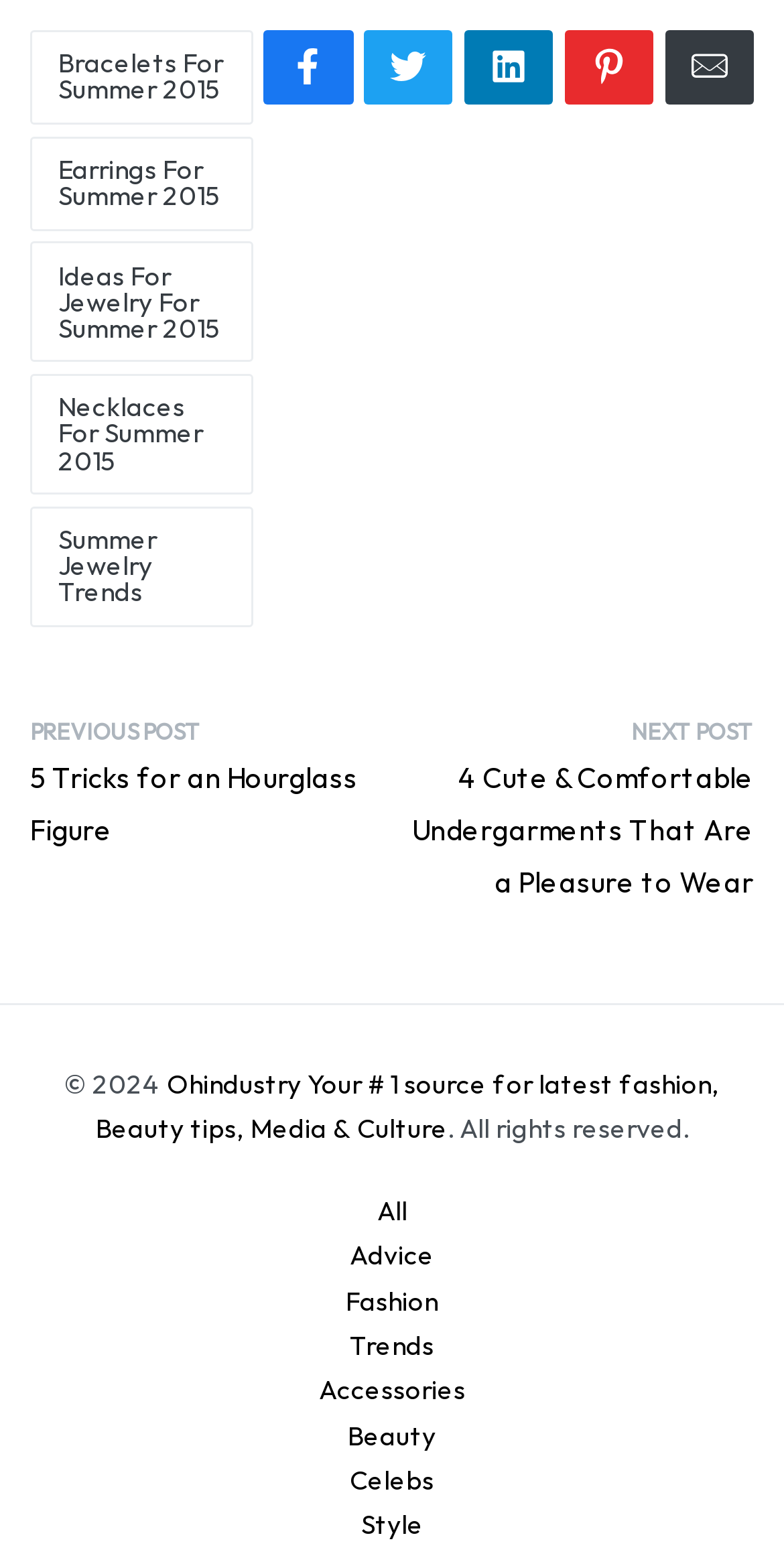How many types of summer jewelry are mentioned?
Provide an in-depth answer to the question, covering all aspects.

I examined the links available on the webpage and found 4 types of summer jewelry mentioned, which are 'Bracelets For Summer 2015', 'Earrings For Summer 2015', 'Necklaces For Summer 2015', and 'Ideas For Jewelry For Summer 2015'. Therefore, there are 4 types of summer jewelry mentioned.